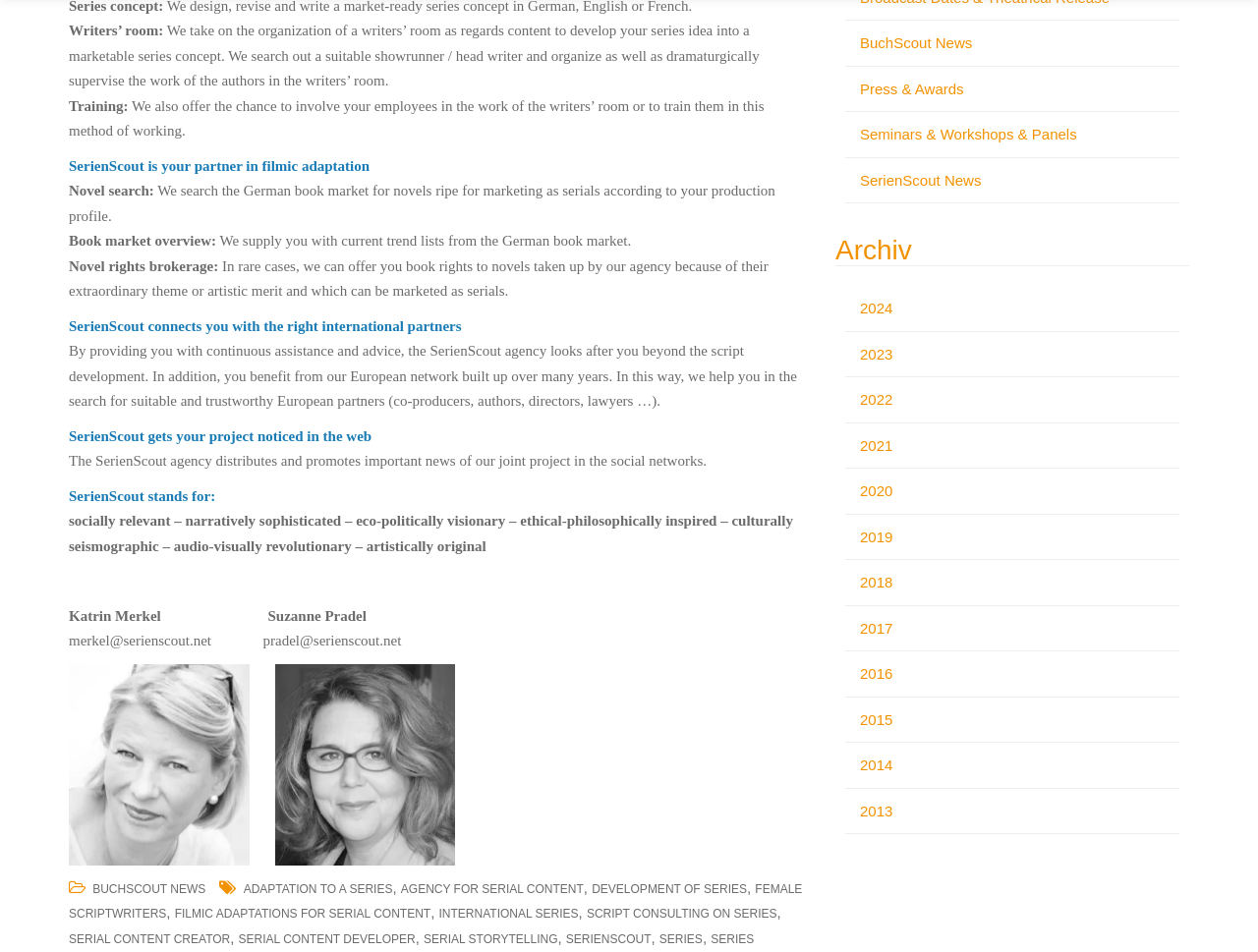What is the main service offered by SerienScout?
Based on the image content, provide your answer in one word or a short phrase.

Writers' room organization